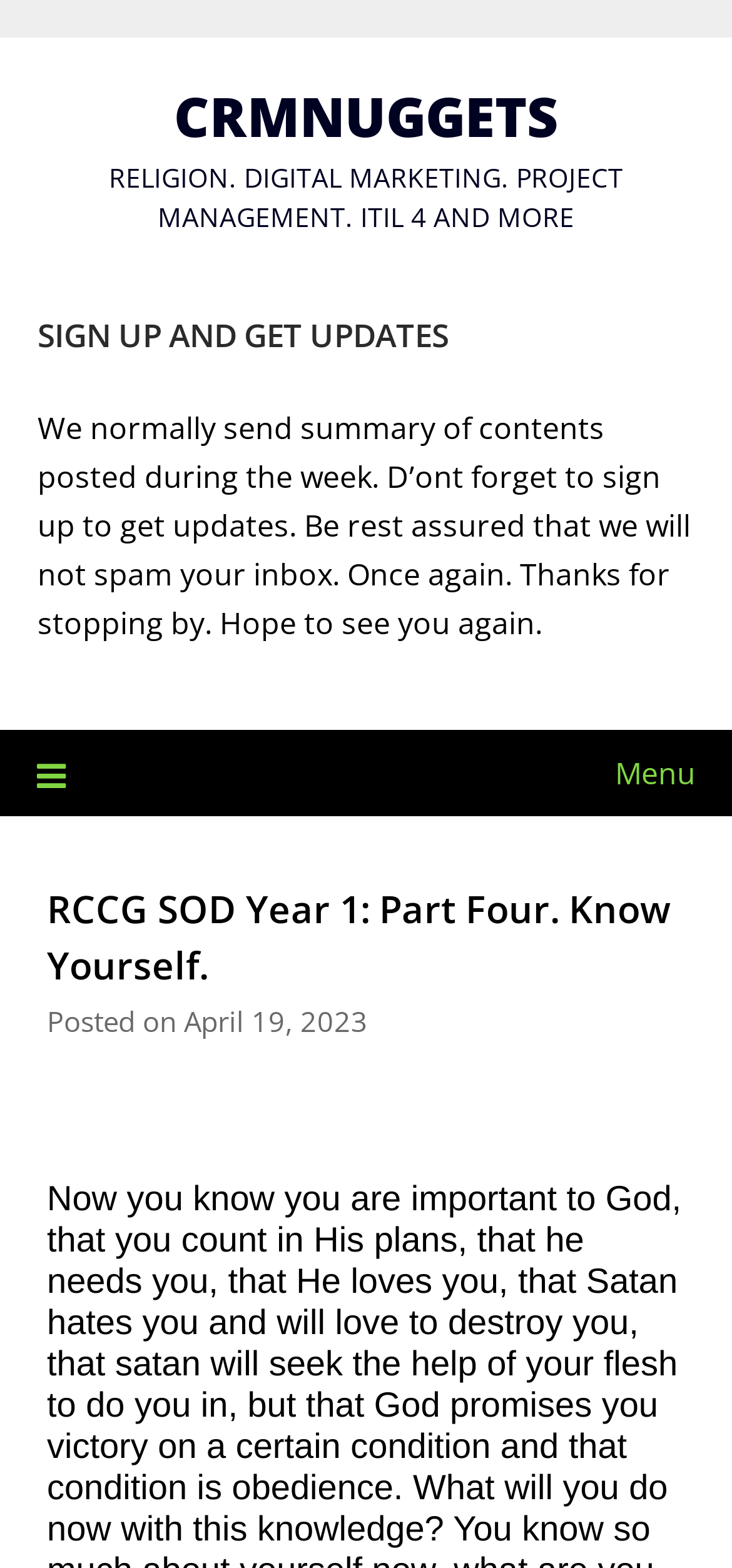Predict the bounding box coordinates of the UI element that matches this description: "Menu". The coordinates should be in the format [left, top, right, bottom] with each value between 0 and 1.

[0.05, 0.465, 0.95, 0.52]